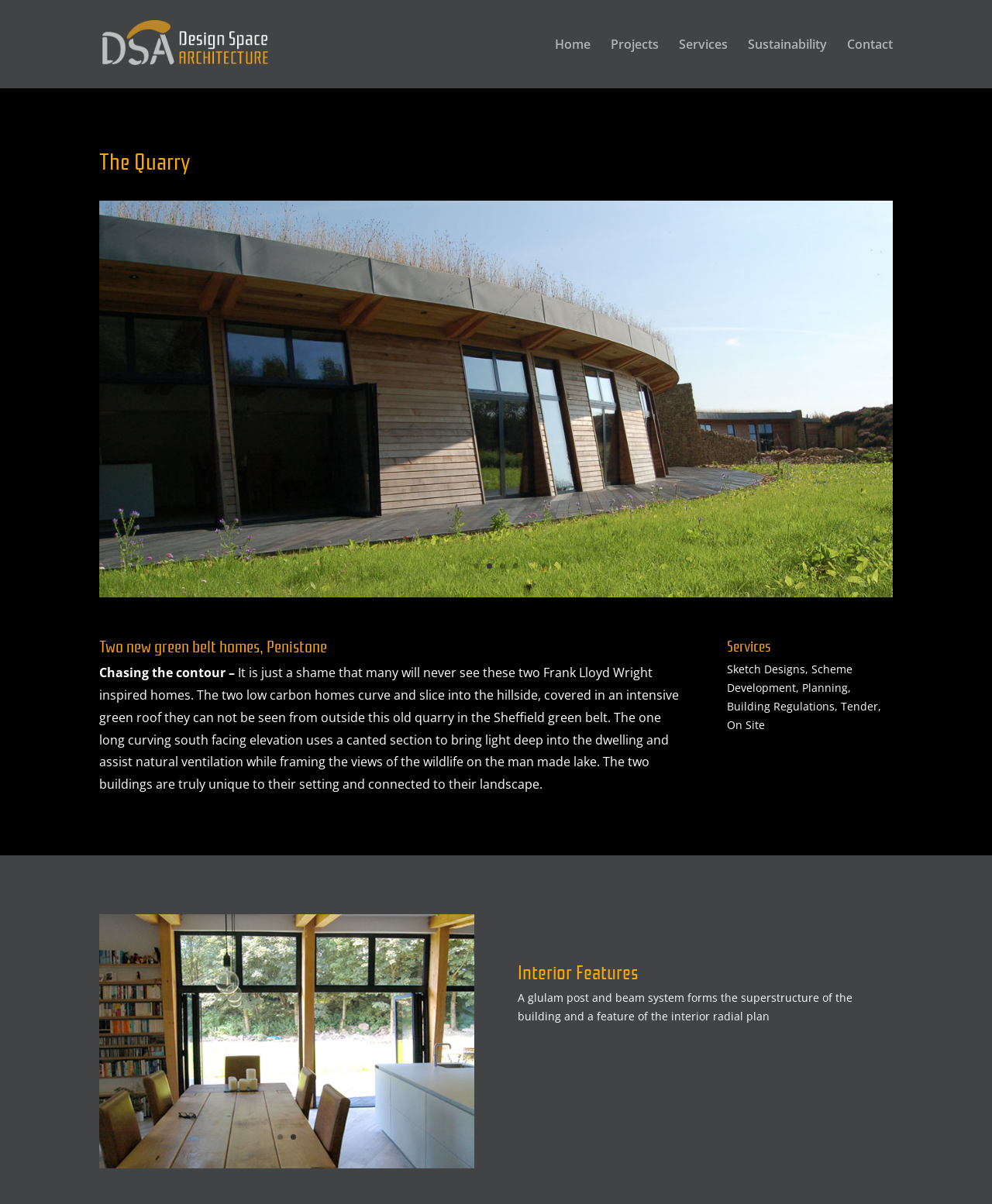What is the name of the project featured on the webpage?
With the help of the image, please provide a detailed response to the question.

I found the answer by looking at the heading element with the text 'The Quarry' which is located near the top of the webpage, indicating that it is the name of the project being featured.